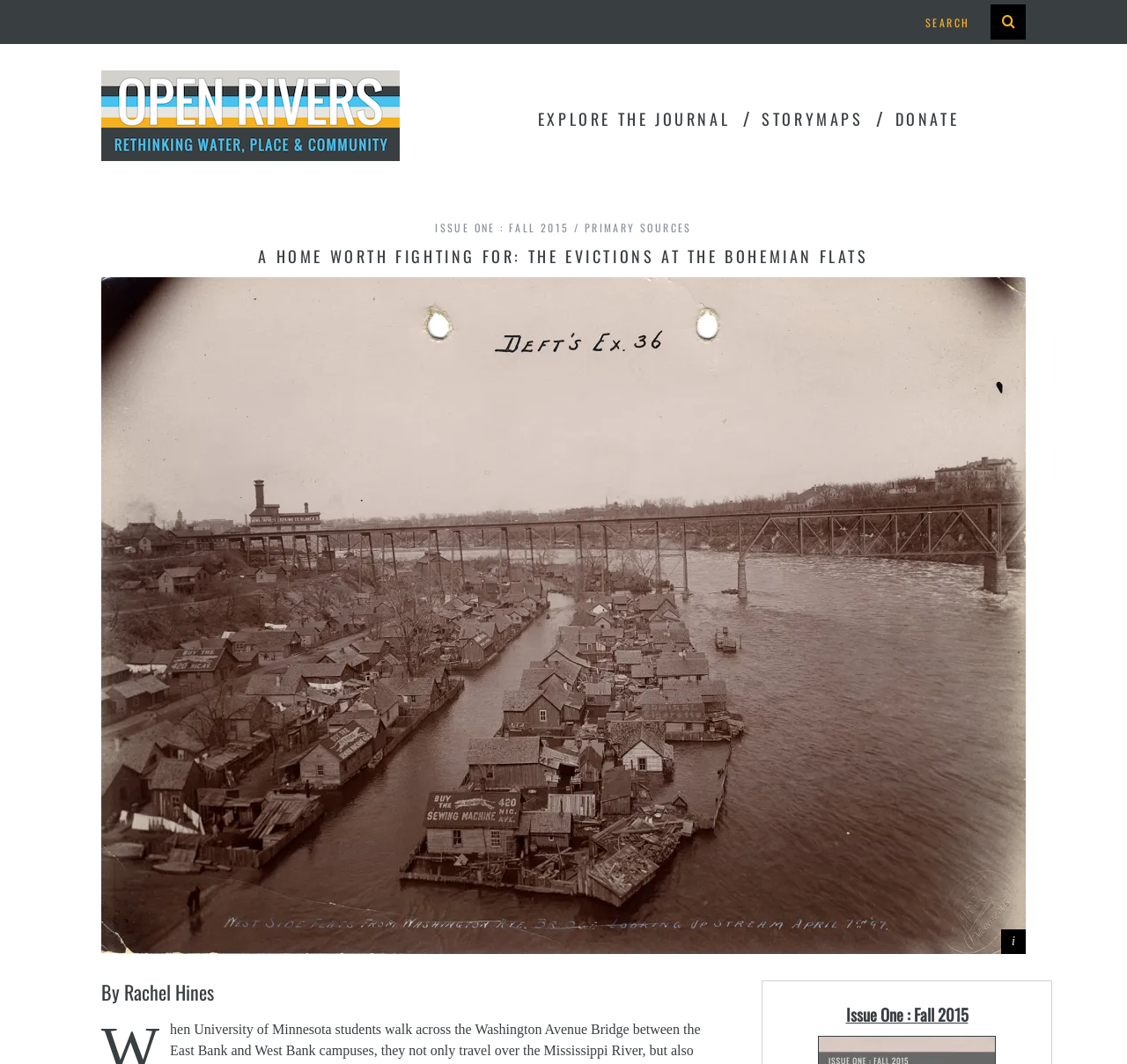Specify the bounding box coordinates of the area to click in order to follow the given instruction: "explore the journal."

[0.465, 0.091, 0.66, 0.132]